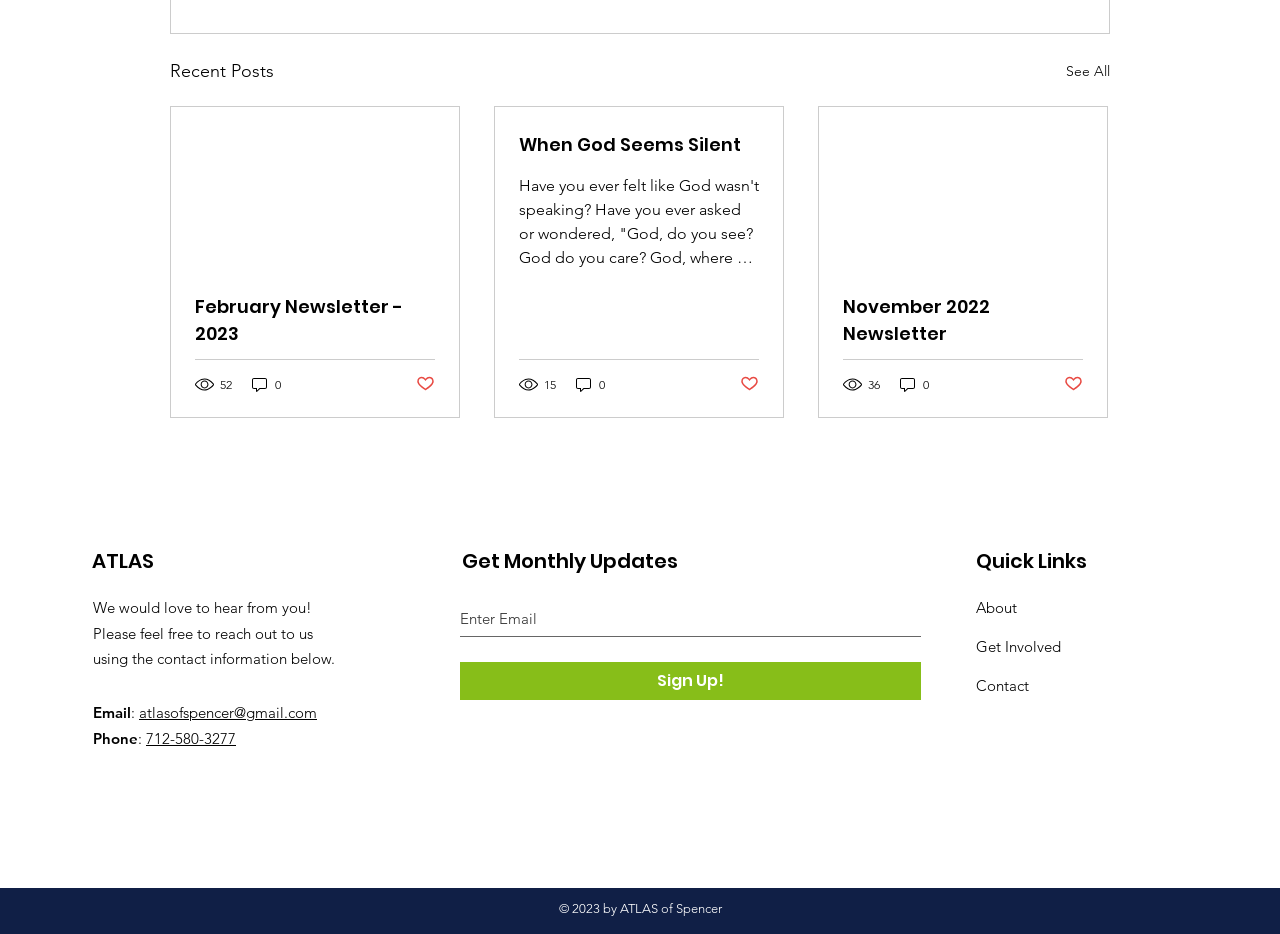What is the contact email address?
Please give a well-detailed answer to the question.

The contact email address is specified in the static text element with text ':' and the link element with text 'atlasofspencer@gmail.com' which are located within the region with bounding box coordinates [0.073, 0.641, 0.262, 0.716].